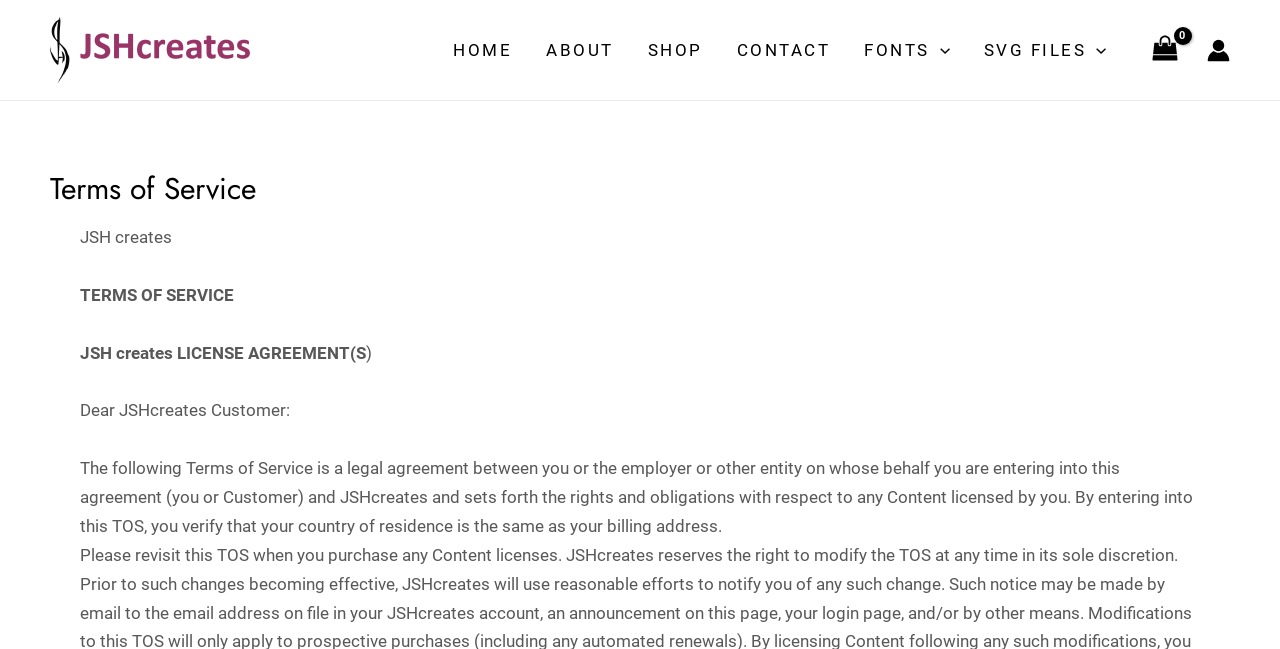What is required to enter into this agreement?
Using the image as a reference, answer the question with a short word or phrase.

Verify country of residence